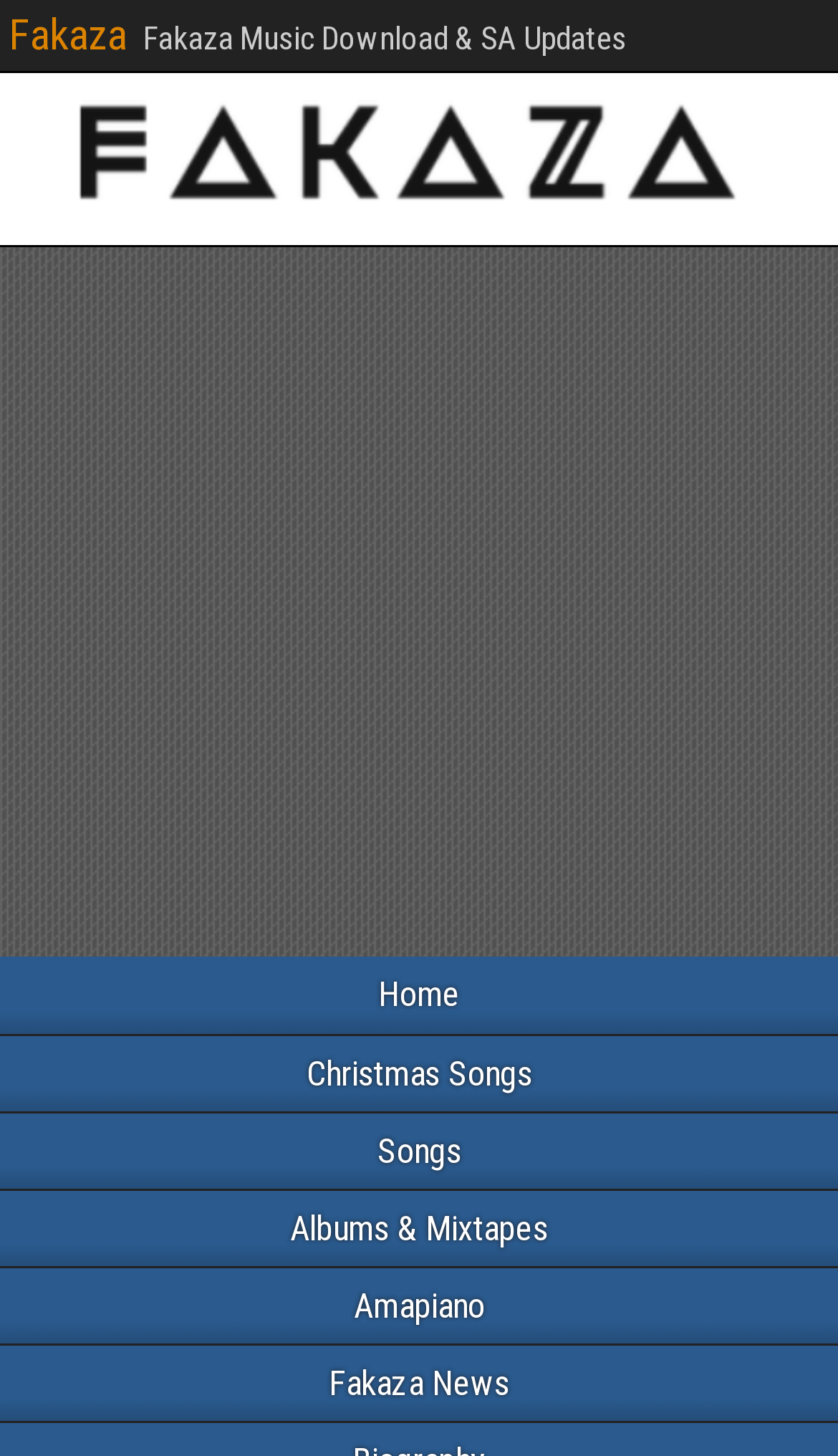Identify the bounding box coordinates of the clickable region required to complete the instruction: "read Fakaza News". The coordinates should be given as four float numbers within the range of 0 and 1, i.e., [left, top, right, bottom].

[0.0, 0.925, 1.0, 0.977]